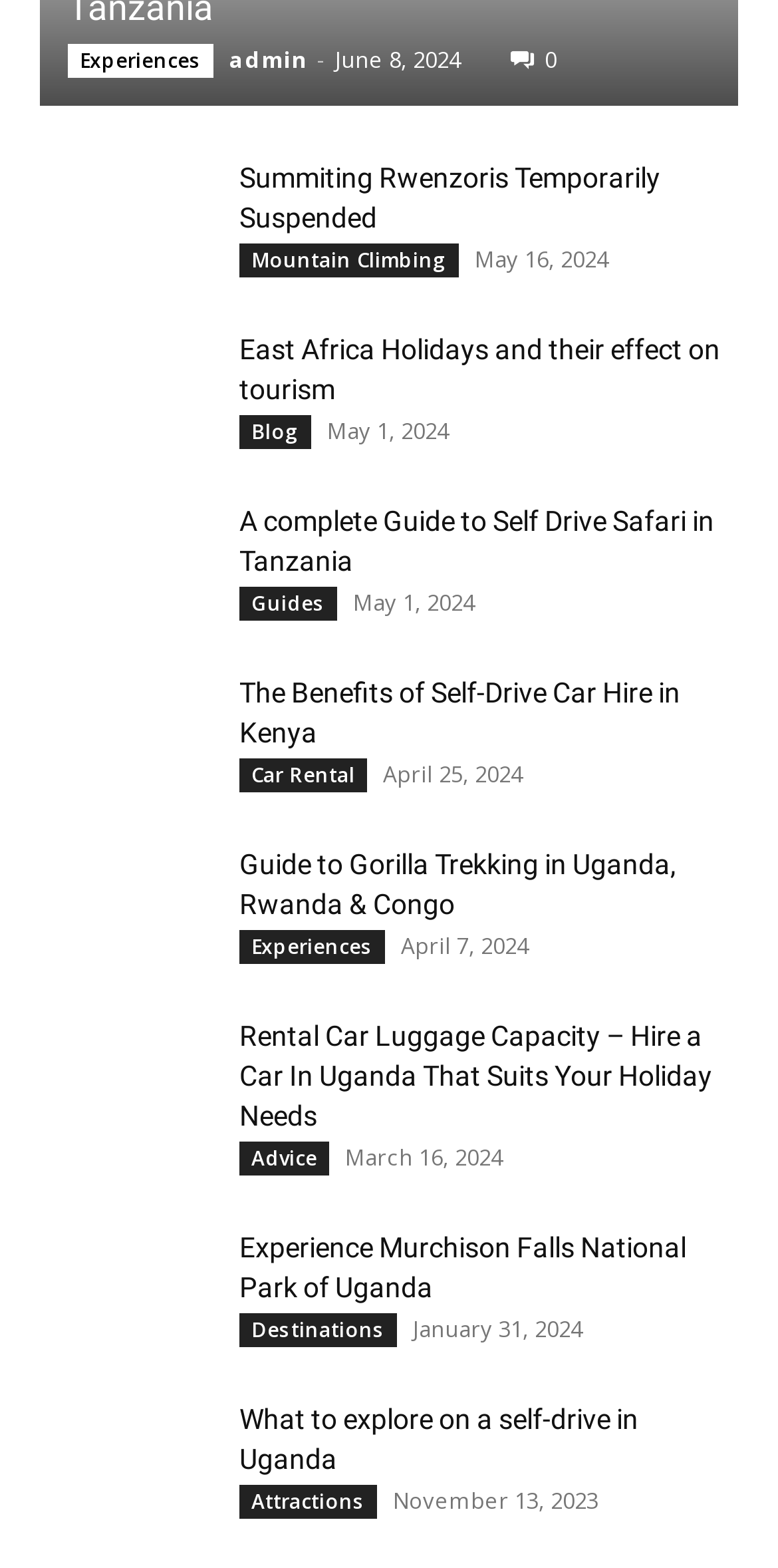Please locate the UI element described by "Car Rental" and provide its bounding box coordinates.

[0.308, 0.484, 0.472, 0.506]